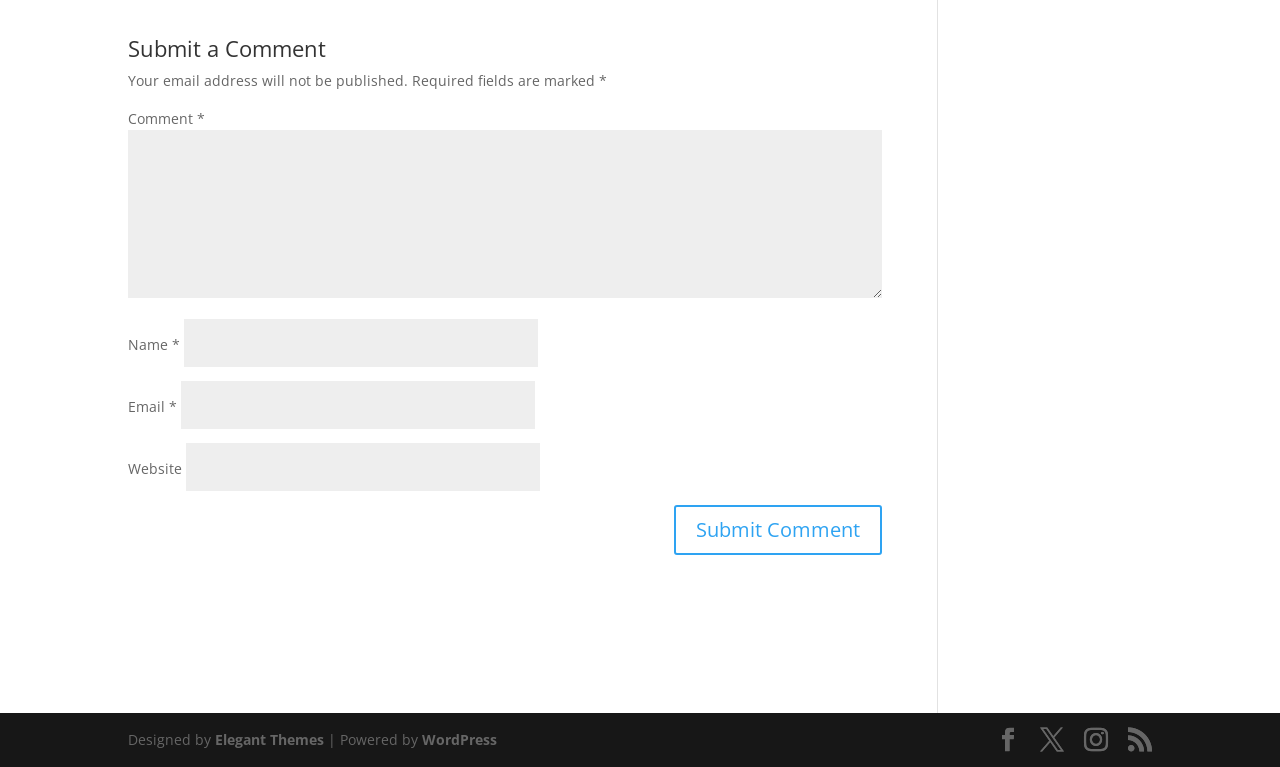What information is required to submit a comment?
Examine the image closely and answer the question with as much detail as possible.

The webpage has input fields for name, email, and comment, and each of these fields is marked with an asterisk (*) indicating that they are required fields. Therefore, users must enter their name, email, and comment to submit a comment.